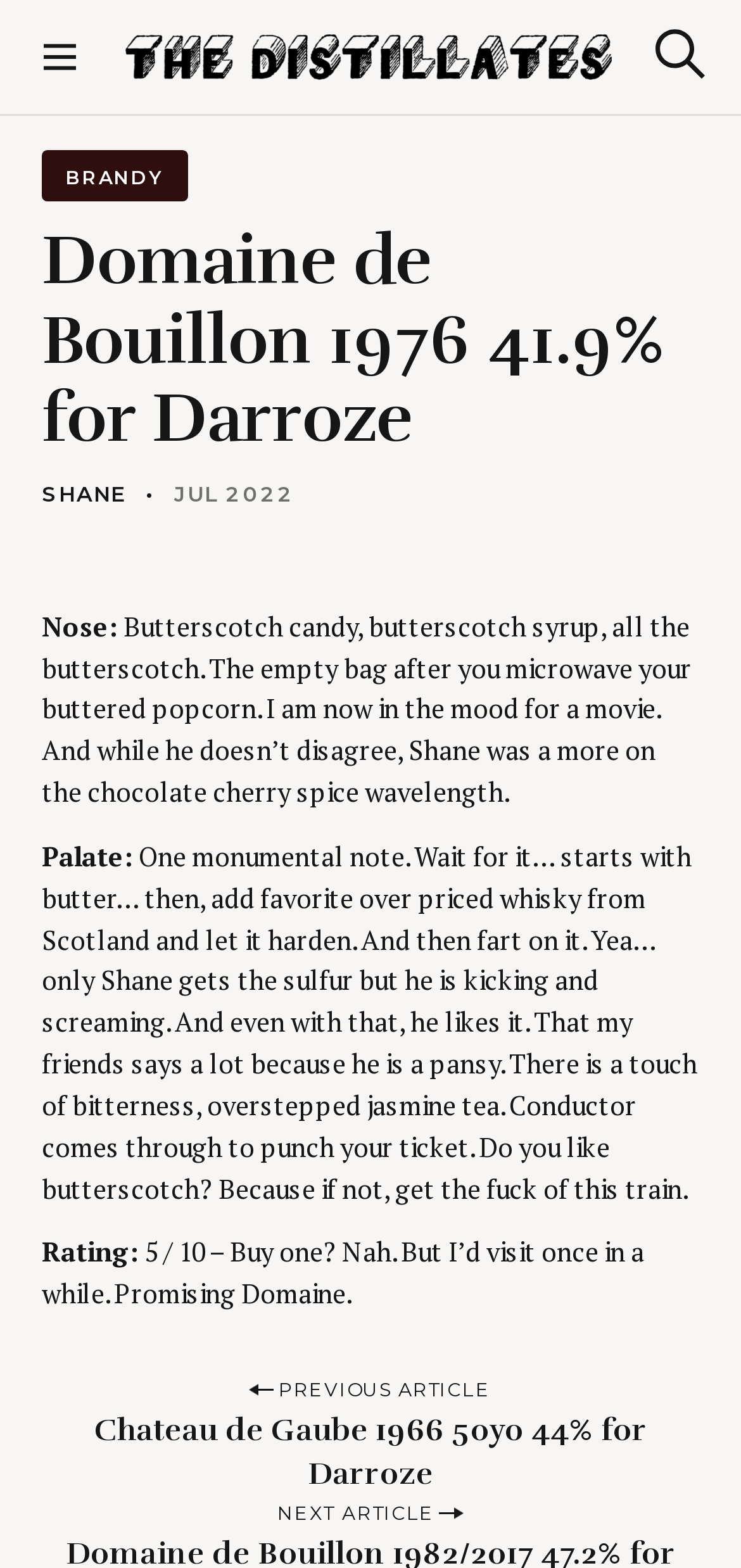What is the navigation menu for?
Please provide a single word or phrase in response based on the screenshot.

Social links